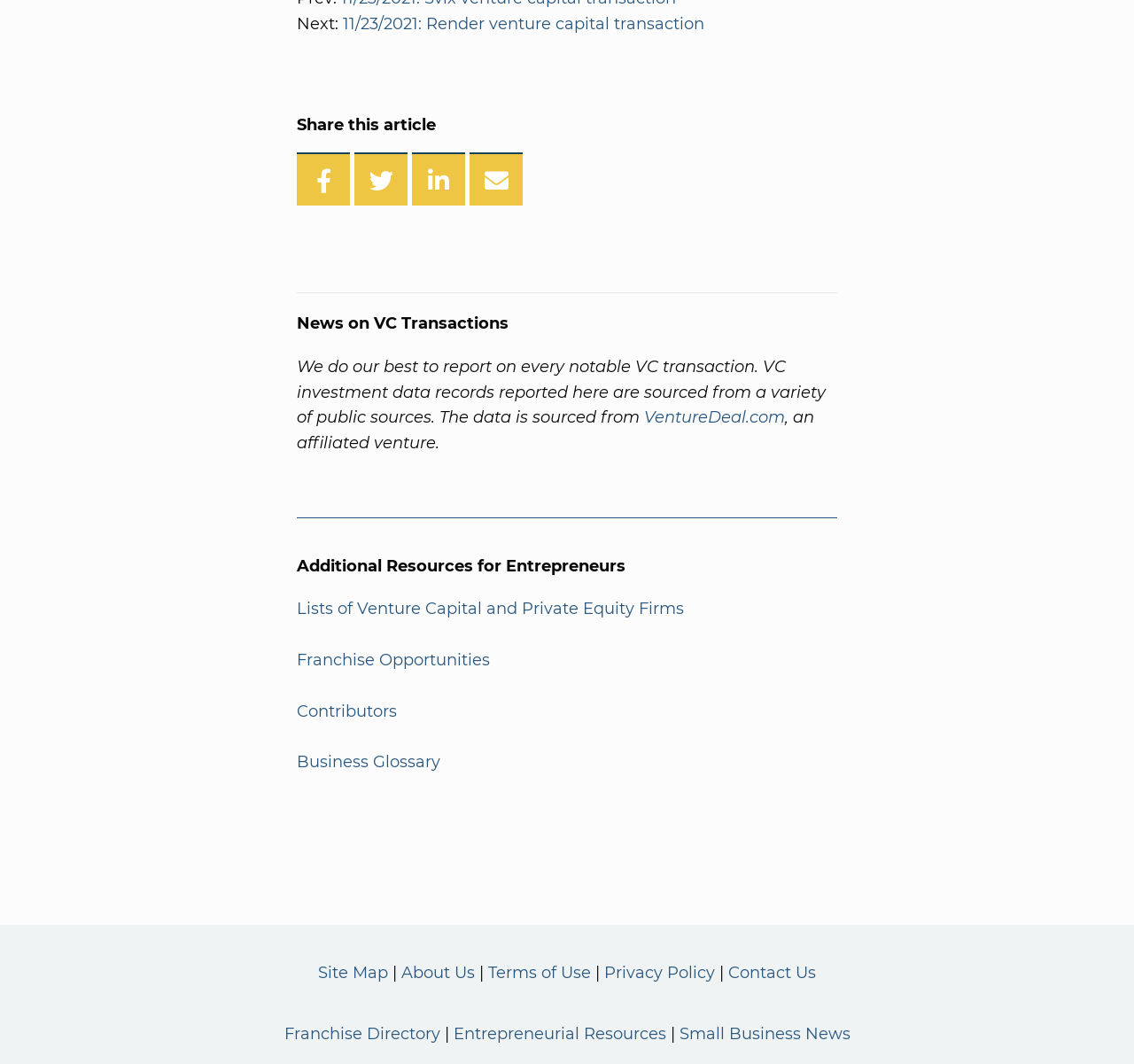Using the provided element description: "aria-label="Share on LinkedIn"", identify the bounding box coordinates. The coordinates should be four floats between 0 and 1 in the order [left, top, right, bottom].

[0.363, 0.143, 0.41, 0.193]